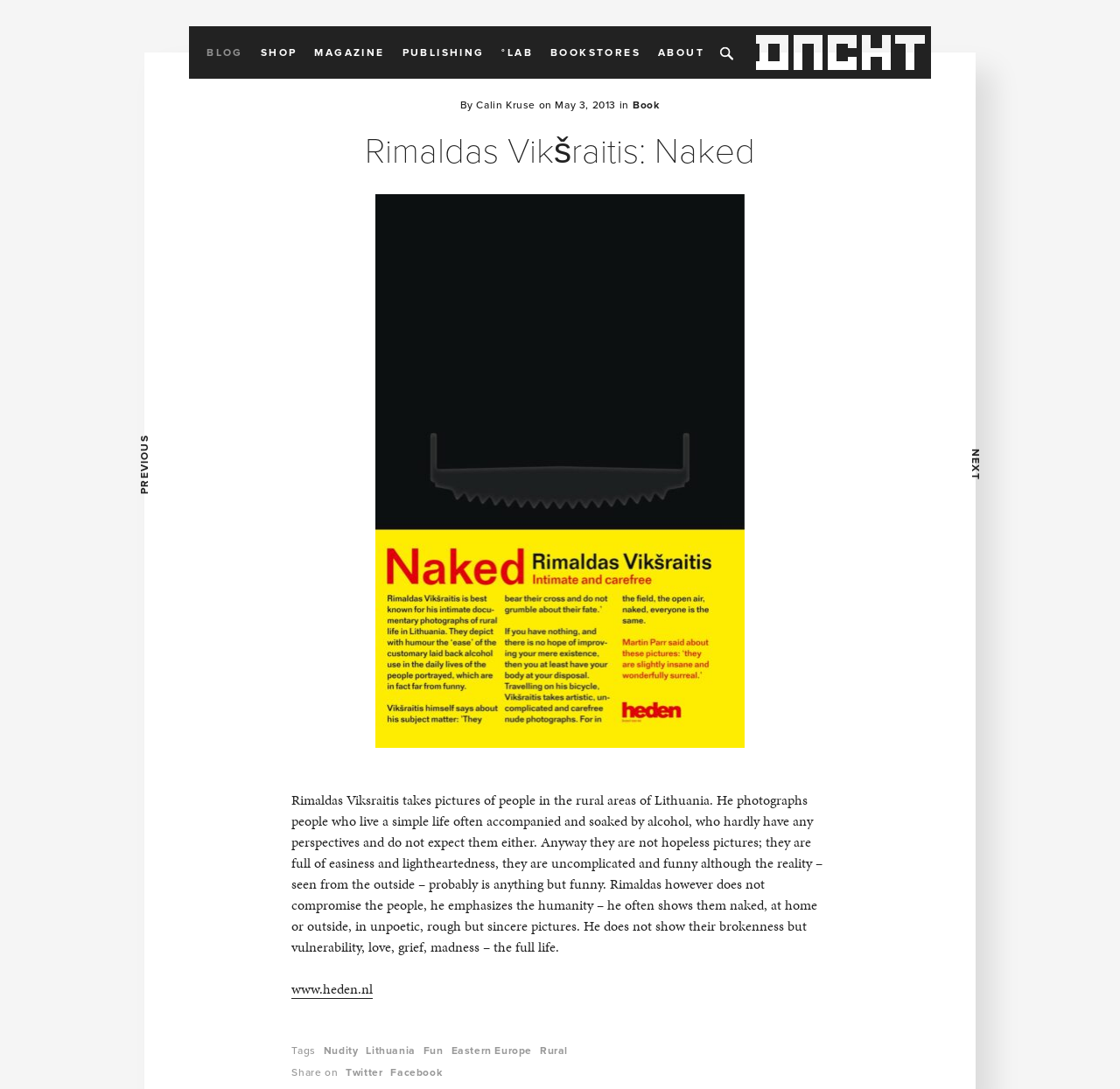What is the name of the magazine or publication?
Please elaborate on the answer to the question with detailed information.

The name of the magazine or publication is mentioned in the link 'dienacht – Calin Kruse | dienacht Publishing' at the top of the webpage.